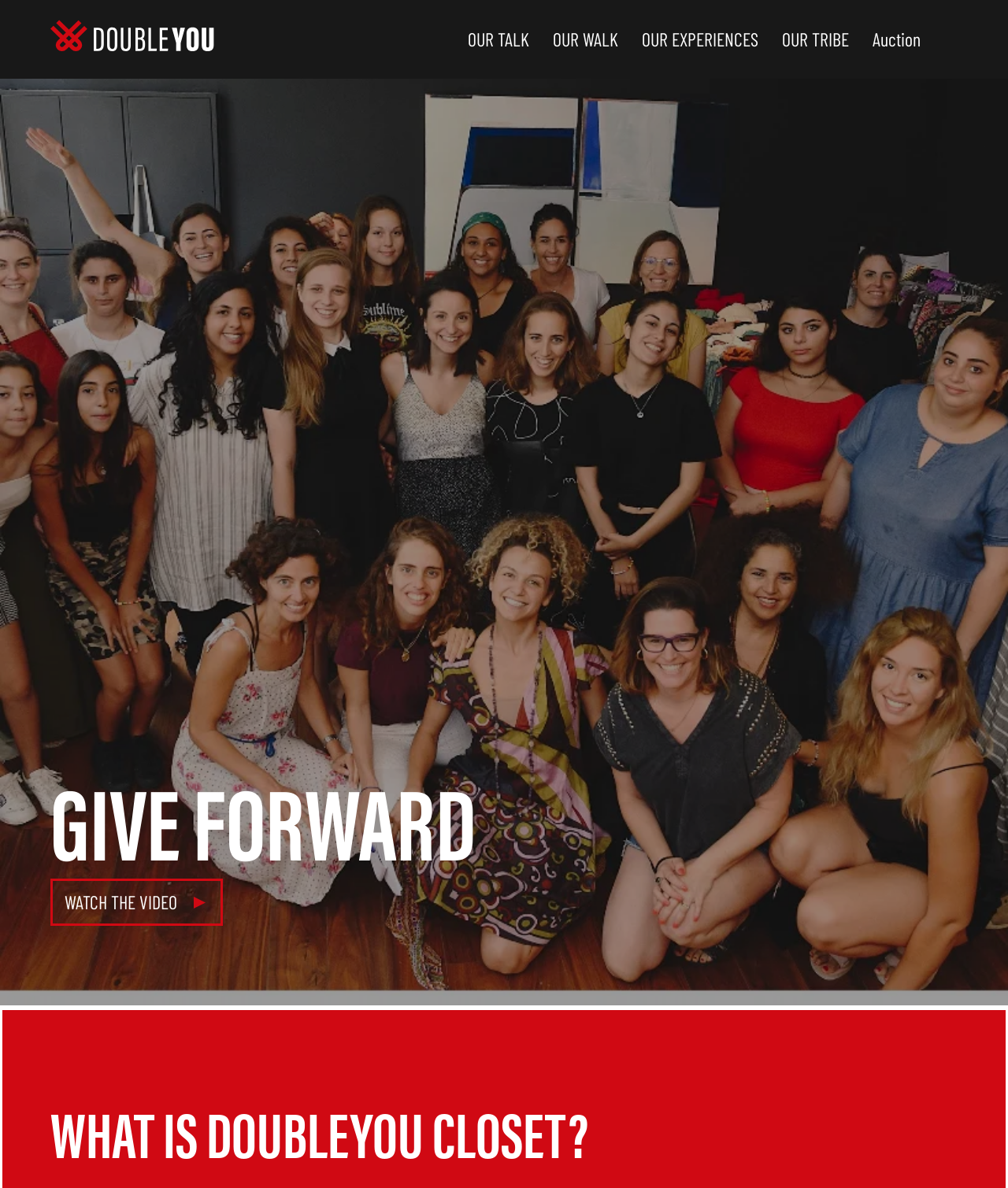Point out the bounding box coordinates of the section to click in order to follow this instruction: "Learn about WHAT IS DOUBLEYOU CLOSET?".

[0.05, 0.915, 0.95, 0.991]